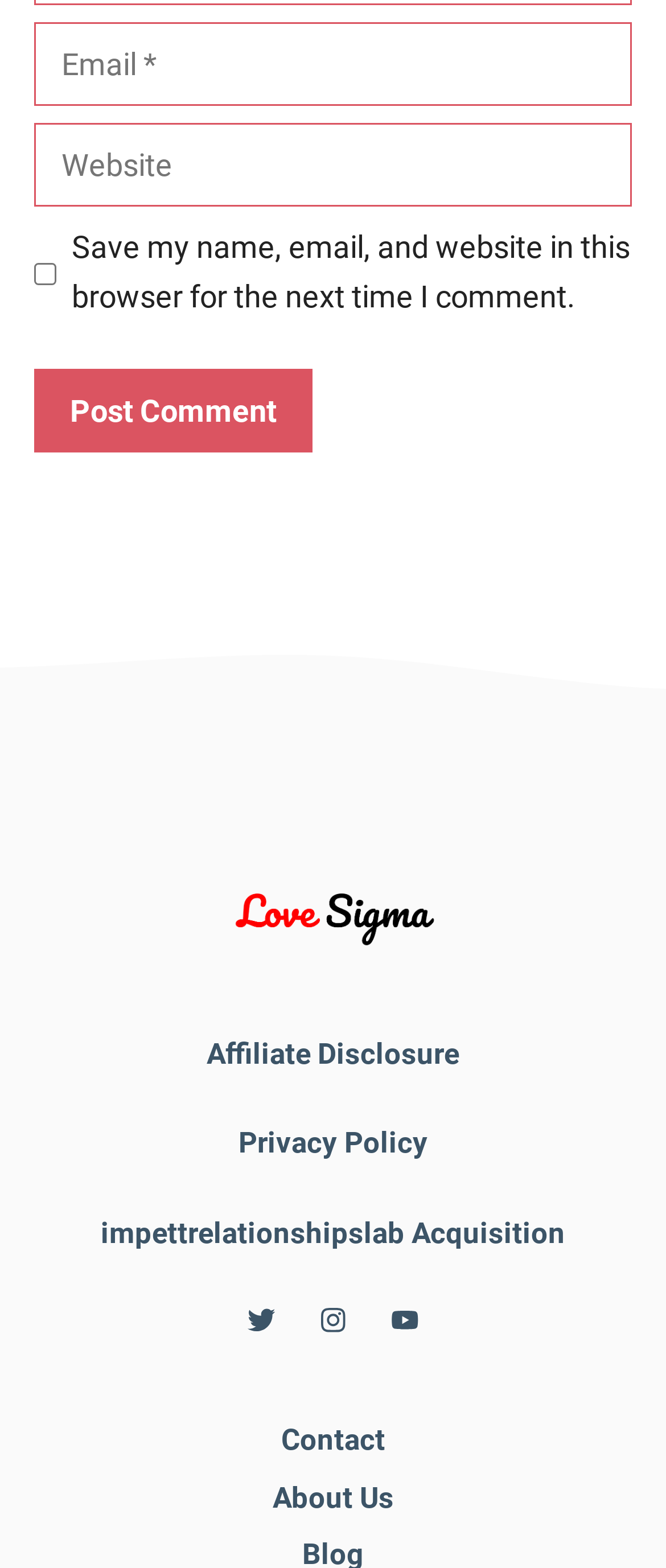Given the element description: "Menu", predict the bounding box coordinates of this UI element. The coordinates must be four float numbers between 0 and 1, given as [left, top, right, bottom].

None